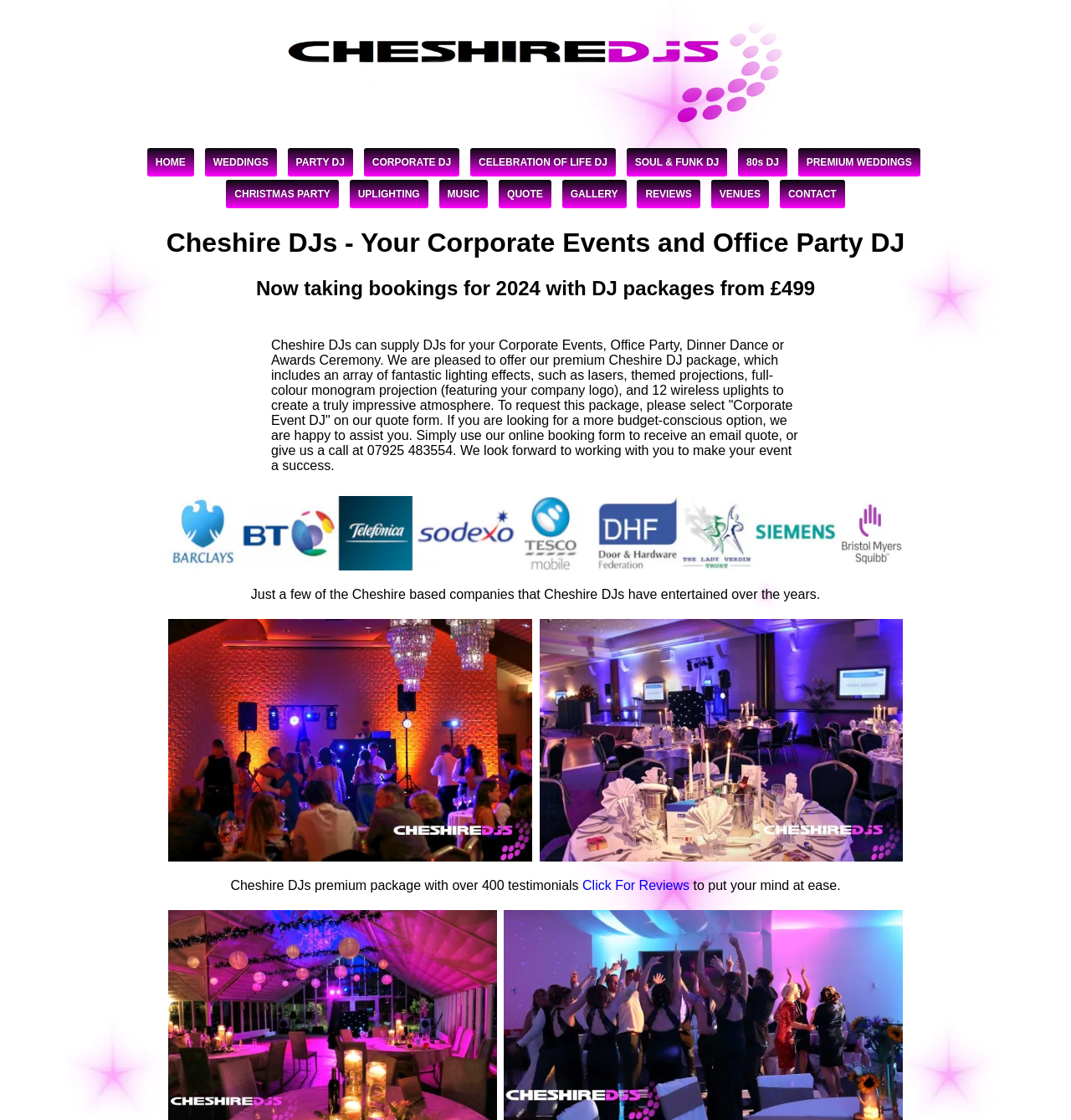Identify the bounding box coordinates of the region I need to click to complete this instruction: "Contact Cheshire DJs".

[0.728, 0.16, 0.789, 0.186]